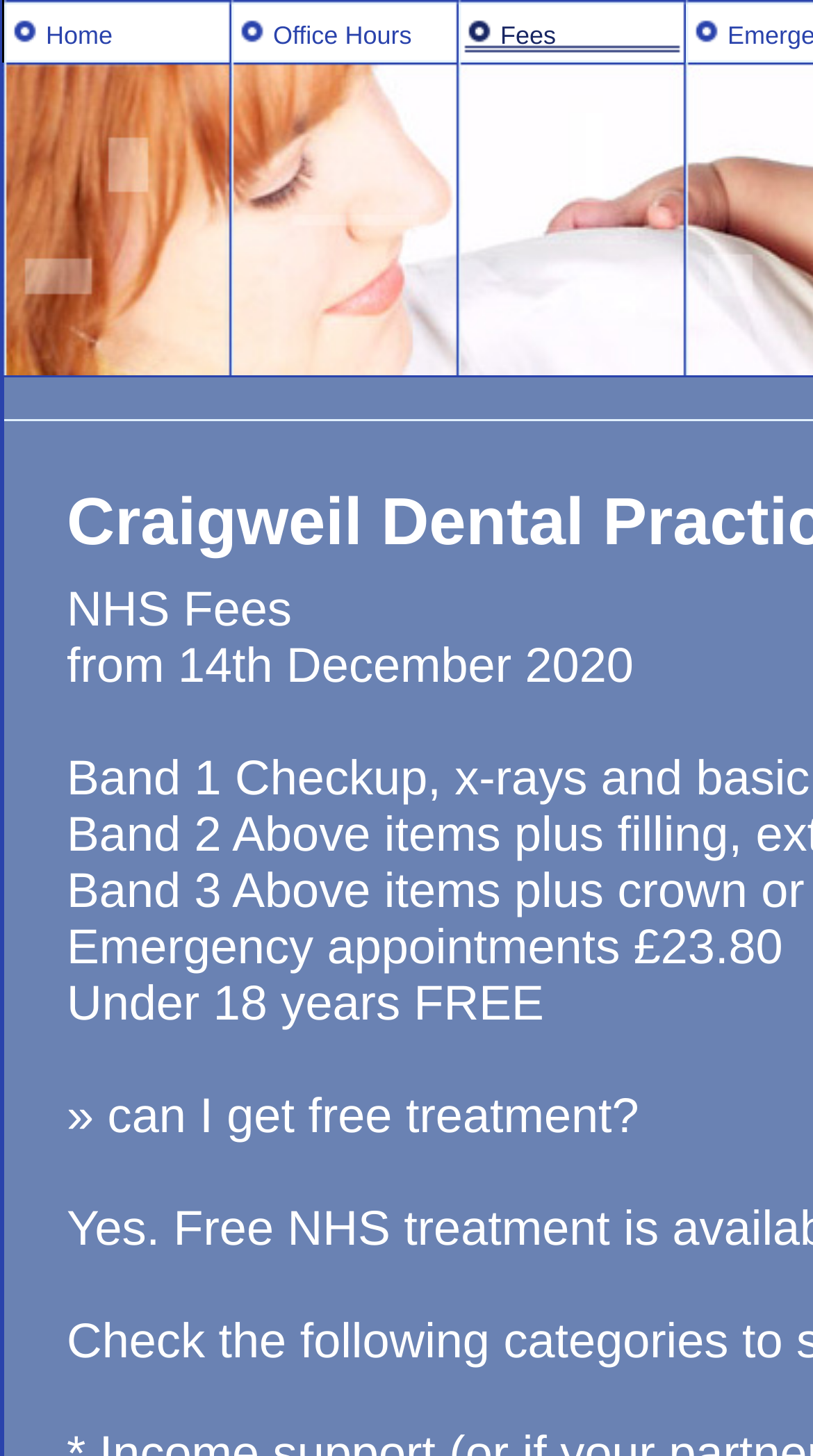What is the question being asked in the '» can I get free treatment?' section?
Provide an in-depth and detailed answer to the question.

I found the answer by looking at the webpage's content, specifically the section that asks a question about free treatment. The question being asked is '» can I get free treatment?'.